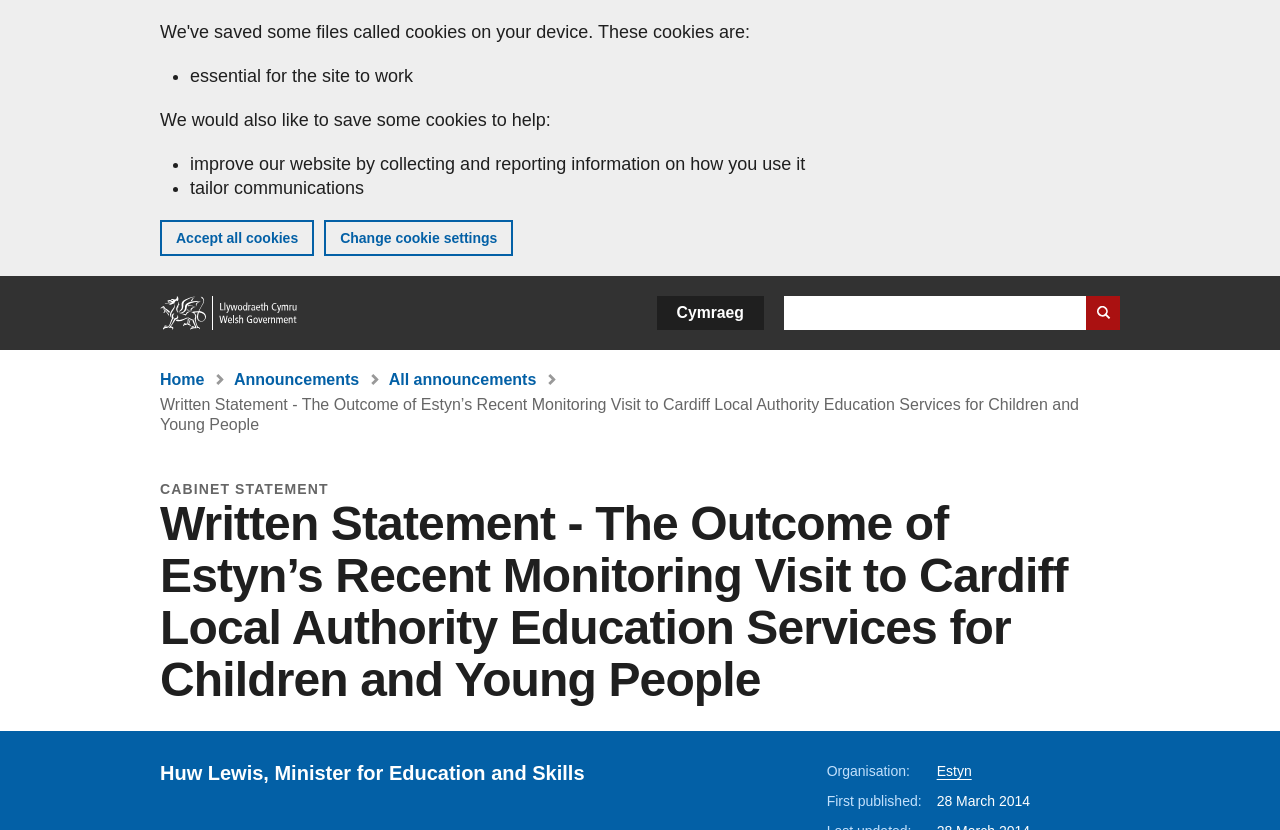Answer succinctly with a single word or phrase:
What is the name of the organisation related to this written statement?

Estyn